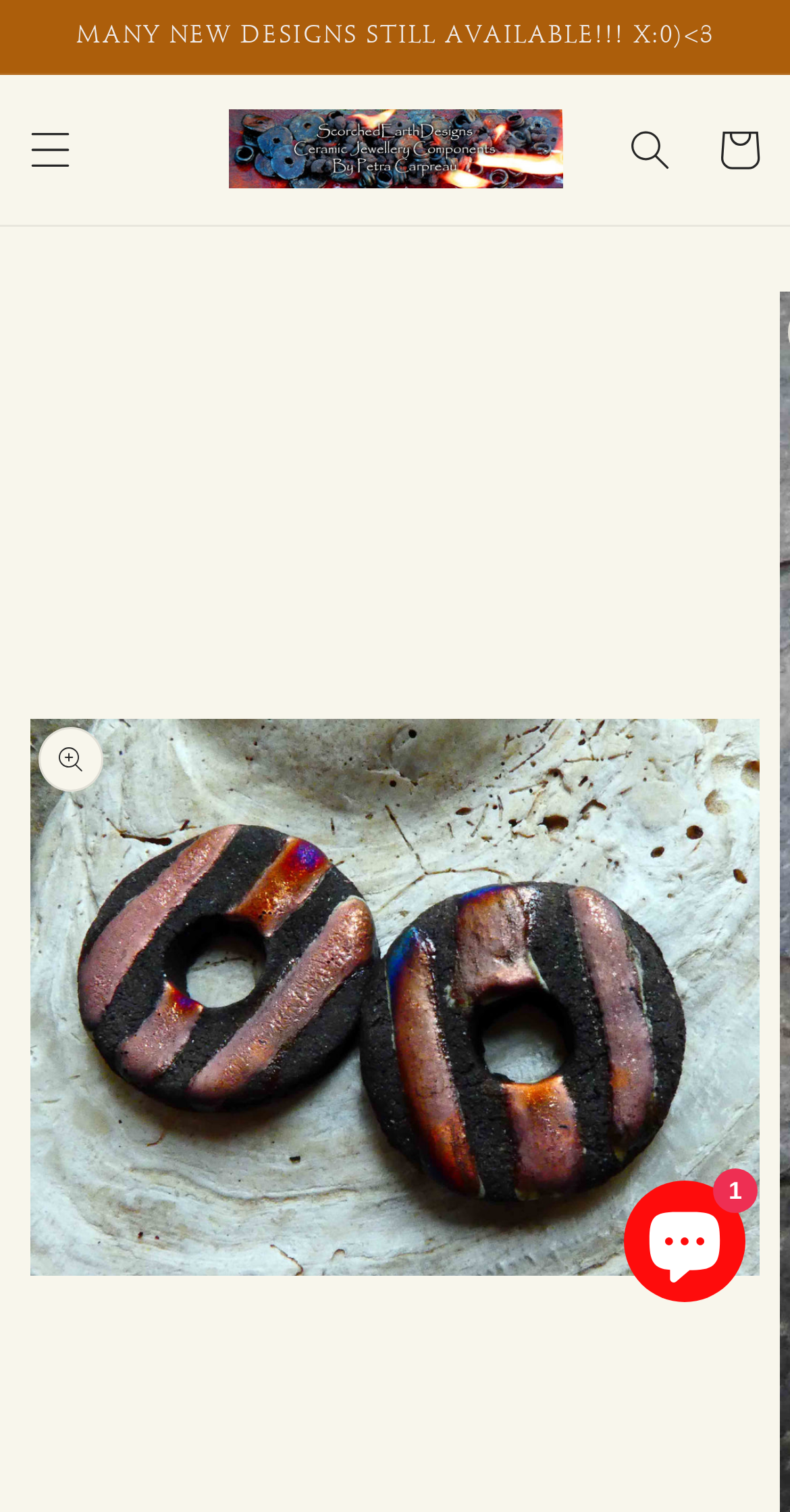Illustrate the webpage thoroughly, mentioning all important details.

The webpage appears to be an online store, specifically a product page for "Ceramic Scorchy Disc Earring Charms #3" from ScorchedEarthDesigns. 

At the top of the page, there is an announcement section with a bold text stating "MANY NEW DESIGNS STILL AVAILABLE!!!". Below this section, there is a menu button on the left side, which is not expanded by default. On the right side of the menu button, there is a link to the ScorchedEarthDesigns website, accompanied by a small logo image. 

Further to the right, there is a search button, which is not expanded by default. Next to the search button, there is a link to the shopping cart. 

In the lower part of the page, there is a chat window that is currently open, with a small image inside. The chat window is related to Shopify online store chat.

The product description, as mentioned in the meta description, is not explicitly found in the accessibility tree, but it is likely to be present somewhere on the page, possibly below the announcement section or in a separate section not included in the provided accessibility tree.